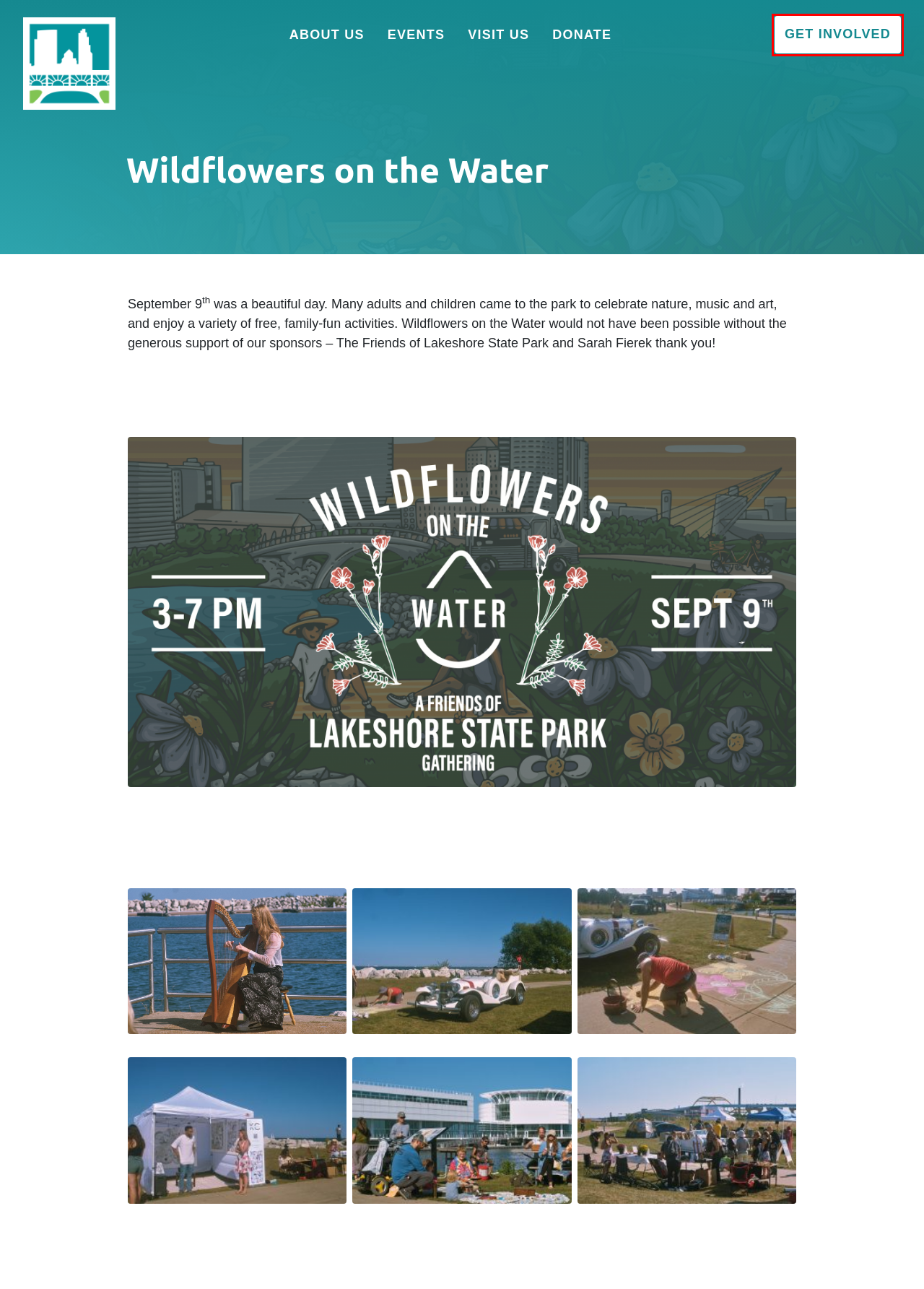Given a webpage screenshot featuring a red rectangle around a UI element, please determine the best description for the new webpage that appears after the element within the bounding box is clicked. The options are:
A. Events - Friends of Lakeshore State Park
B. Home - Friends of Lakeshore State Park
C. About Us - Friends of Lakeshore State Park
D. Downloads - Friends of Lakeshore State Park
E. Donate - Friends of Lakeshore State Park
F. Projects - Friends of Lakeshore State Park
G. Volunteer - Friends of Lakeshore State Park
H. Visit Us - Friends of Lakeshore State Park

G